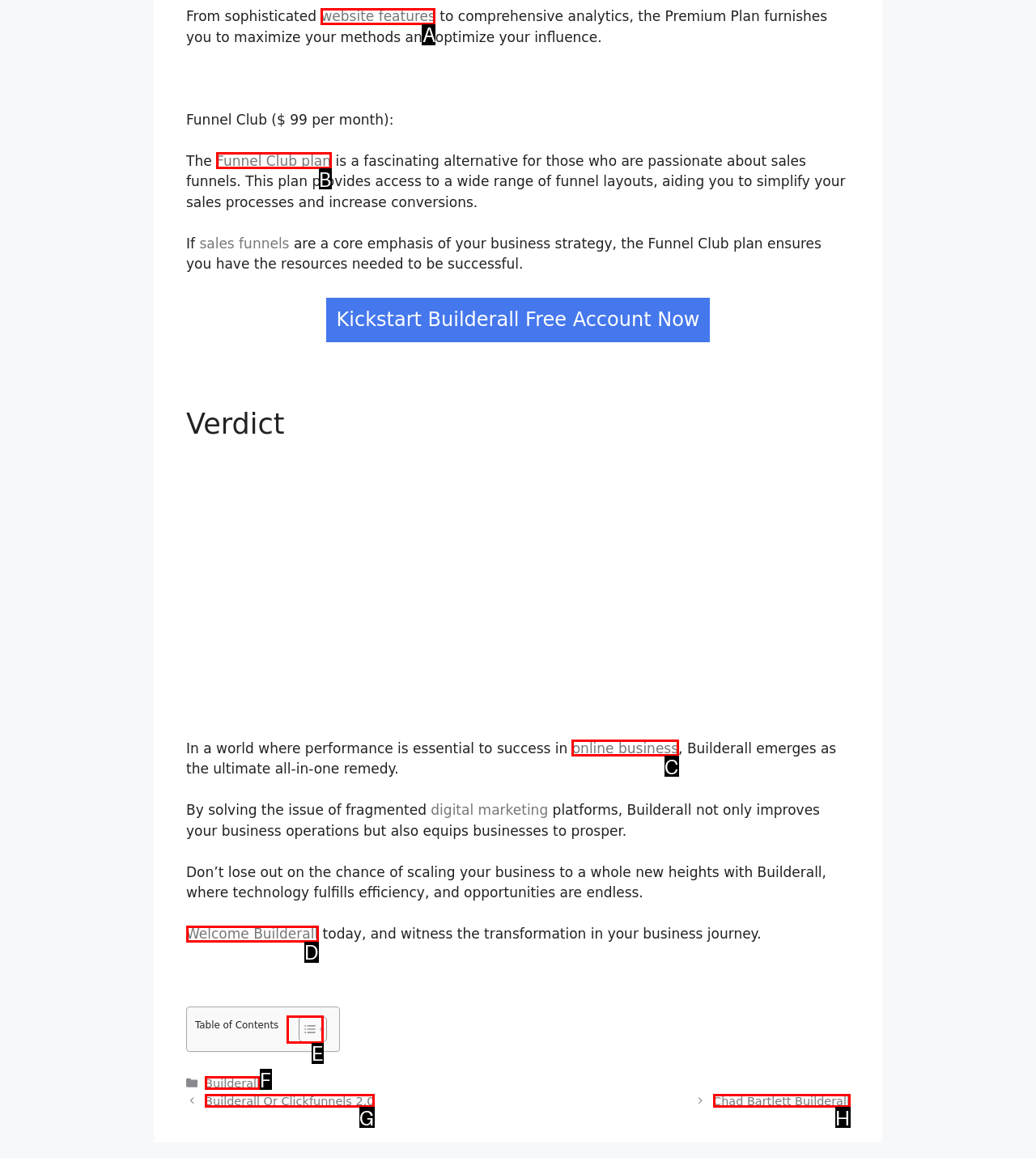Identify the UI element that corresponds to this description: Builderall Or Clickfunnels 2.0
Respond with the letter of the correct option.

G